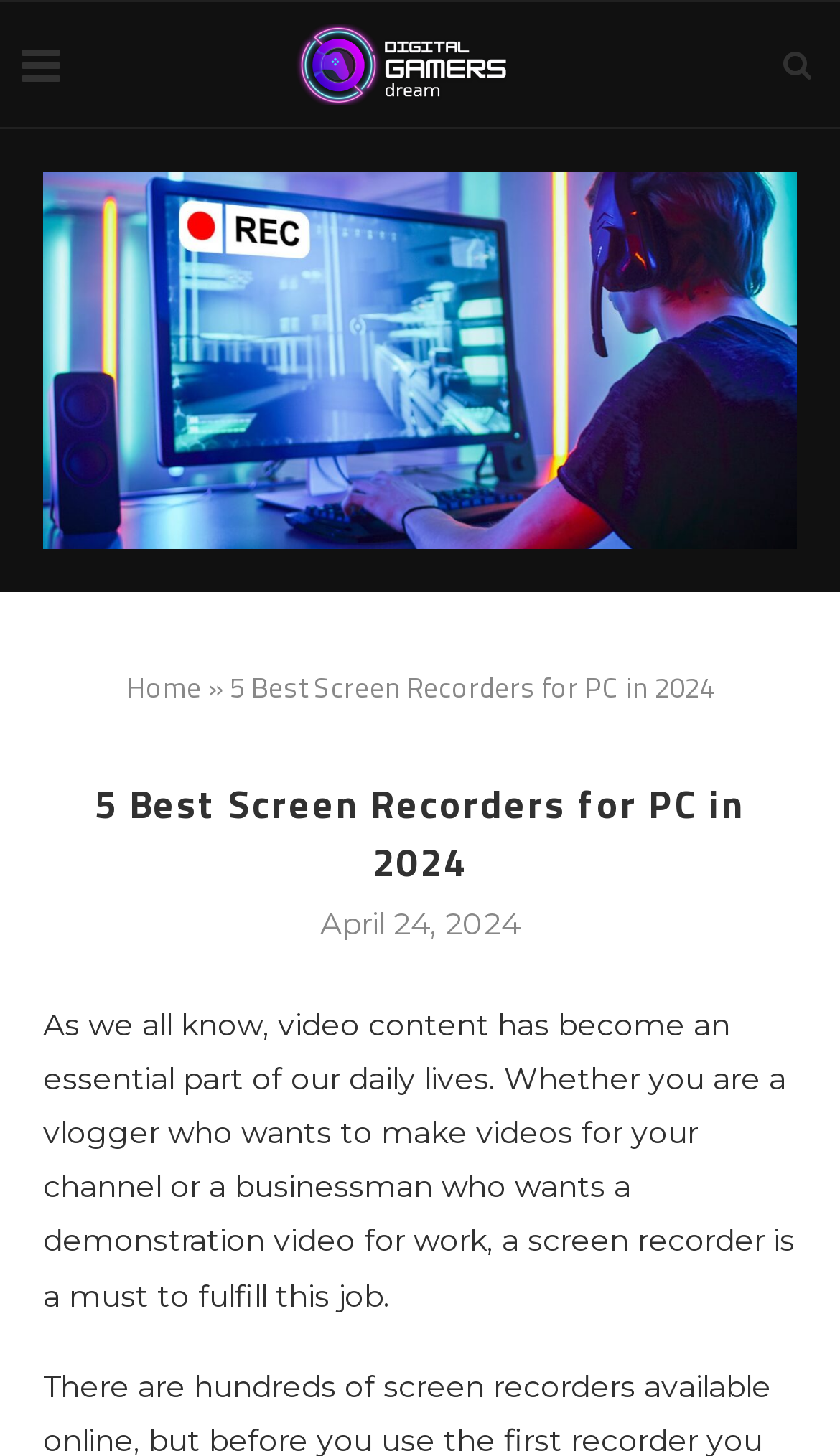Locate the primary heading on the webpage and return its text.

5 Best Screen Recorders for PC in 2024